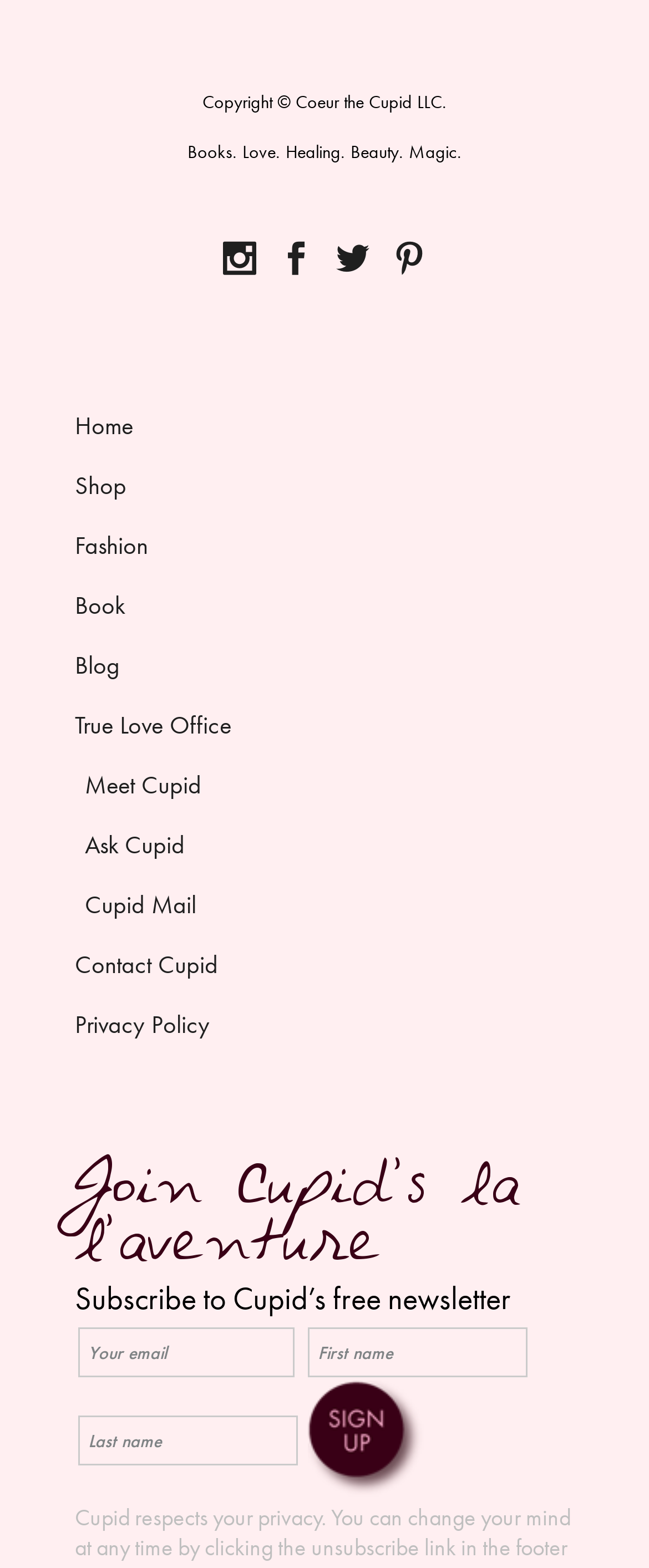Determine the bounding box coordinates of the UI element described below. Use the format (top-left x, top-left y, bottom-right x, bottom-right y) with floating point numbers between 0 and 1: True Love Office

[0.115, 0.452, 0.356, 0.473]